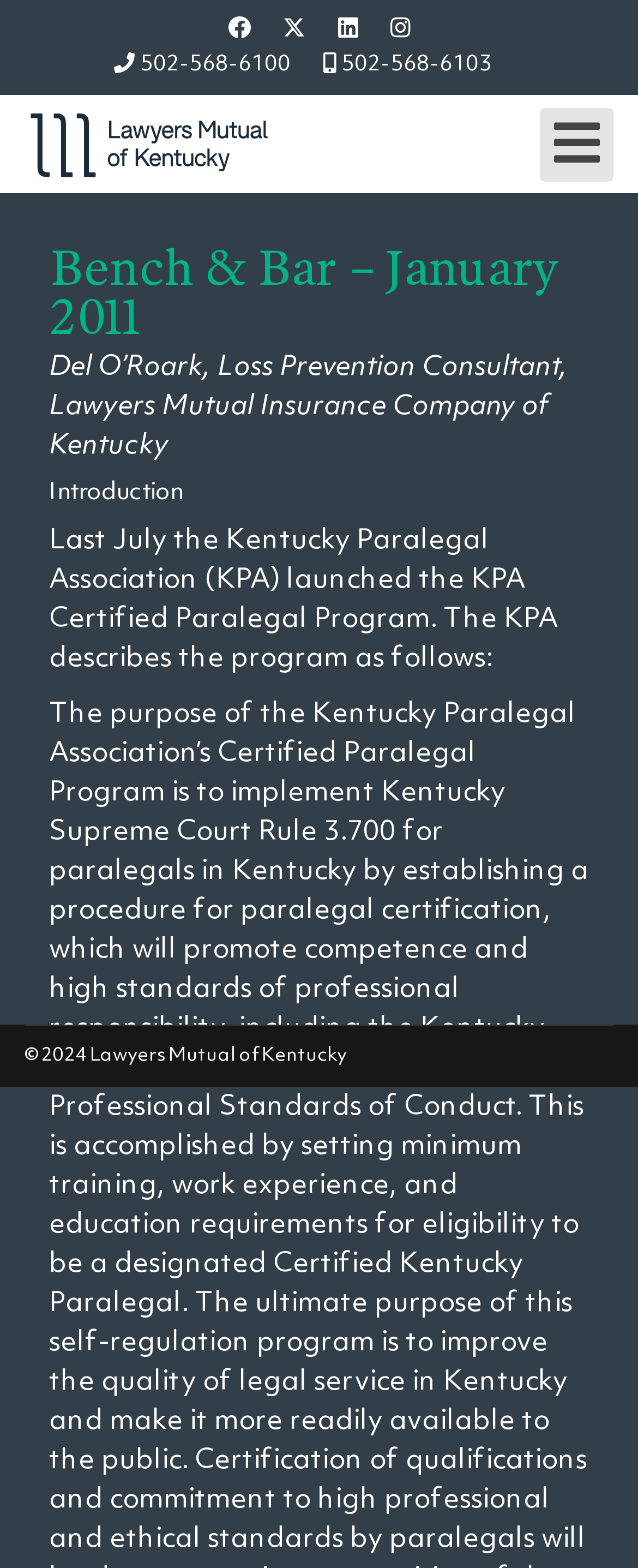Provide a one-word or brief phrase answer to the question:
Who is the author of the article?

Del O’Roark